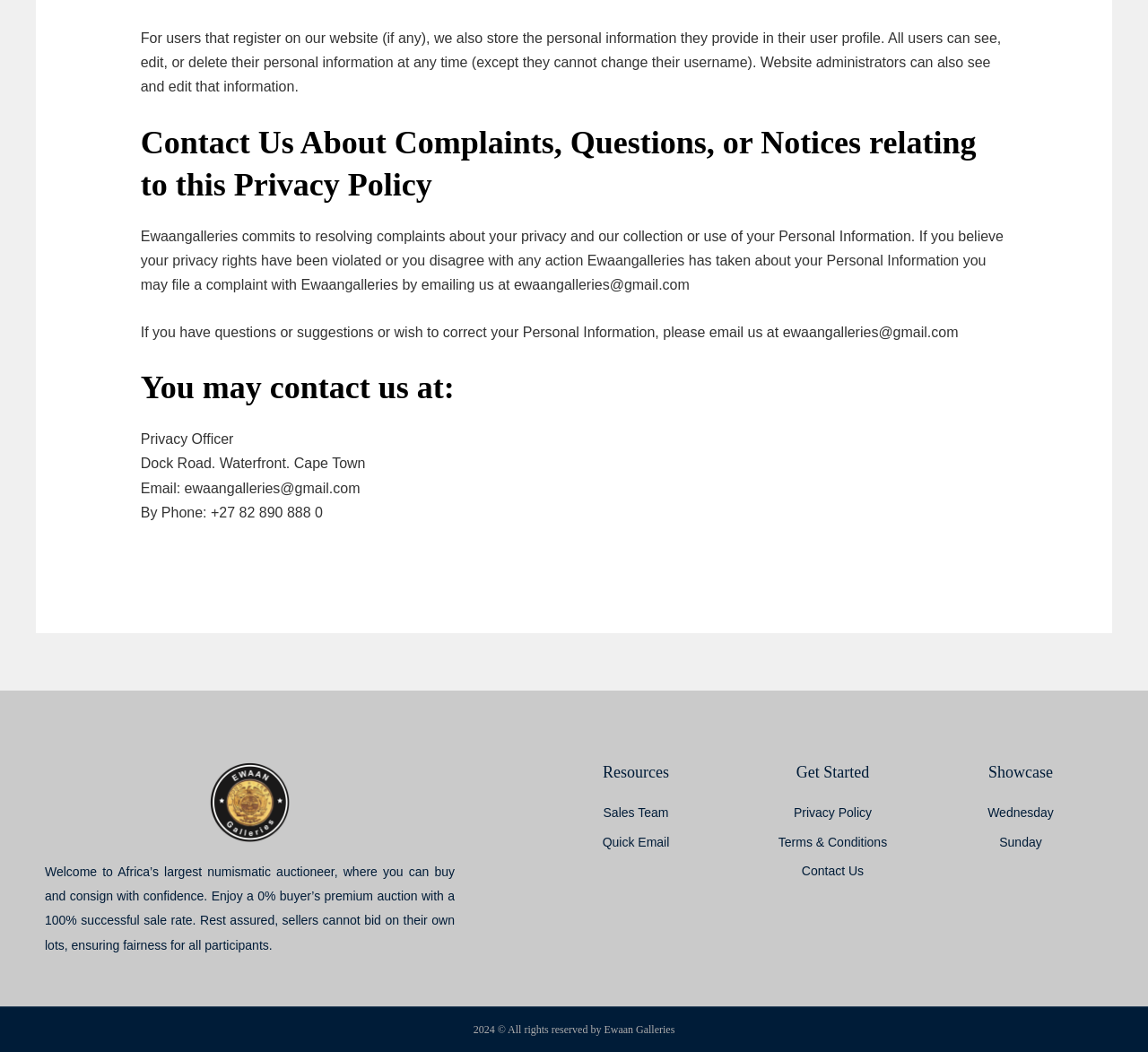Based on the provided description, "Wednesday", find the bounding box of the corresponding UI element in the screenshot.

[0.817, 0.762, 0.961, 0.785]